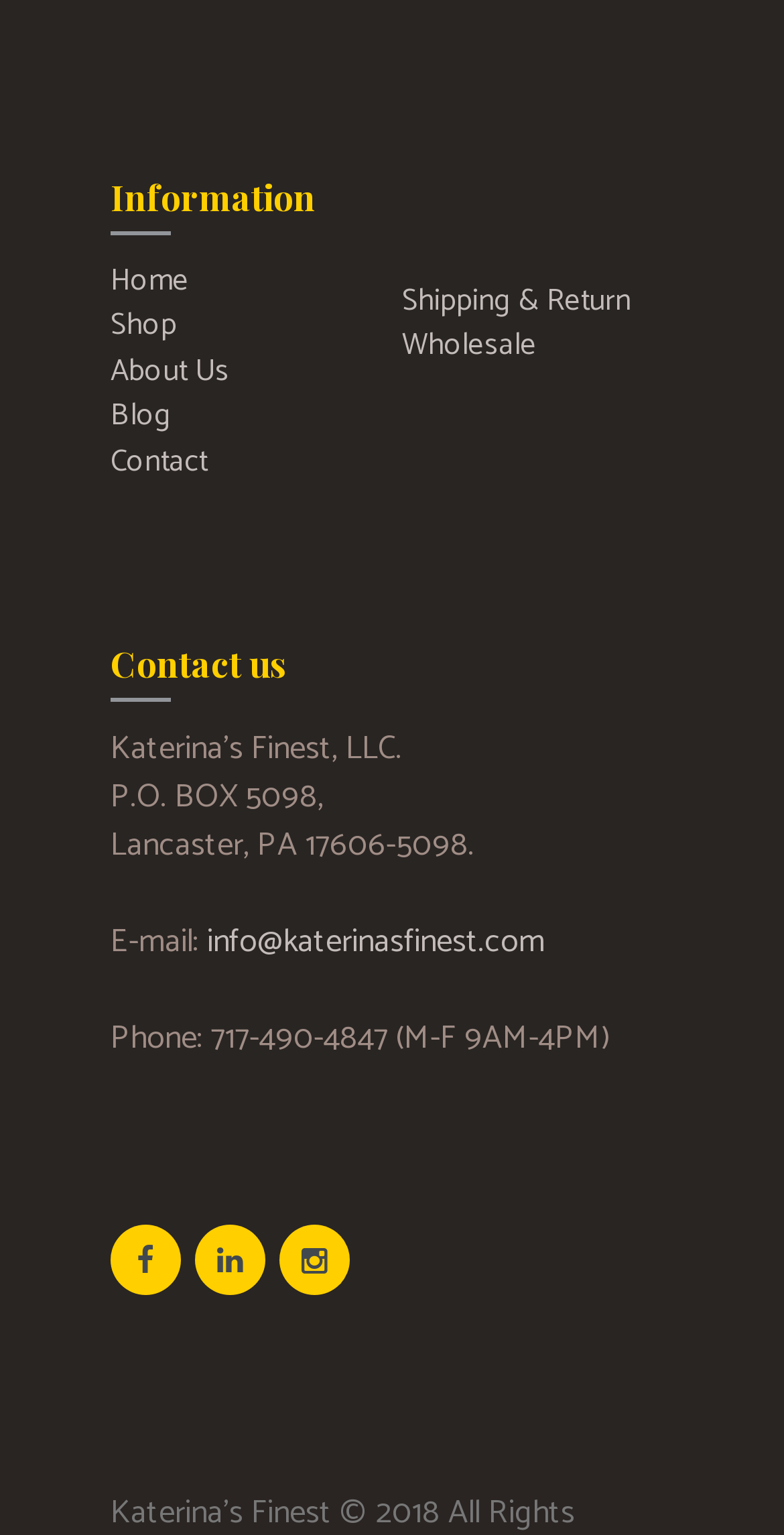With reference to the screenshot, provide a detailed response to the question below:
What is the phone number for contact?

The phone number can be found in the contact information section, which is located in the lower part of the webpage. It is stated as 'Phone: 717-490-4847 (M-F 9AM-4PM)' in the static text element.